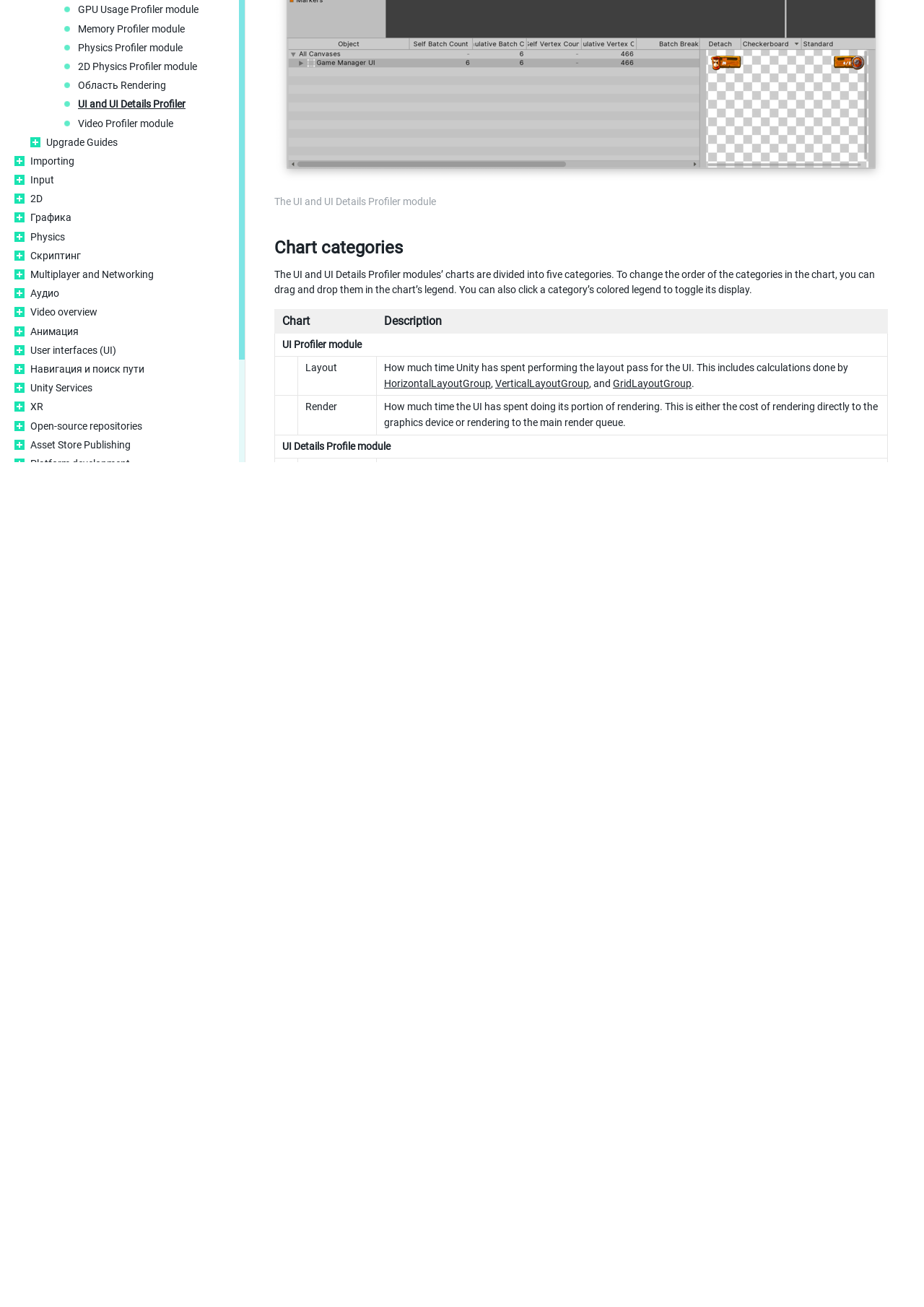Determine the bounding box for the UI element described here: "UI and UI Details Profiler".

[0.084, 0.075, 0.249, 0.085]